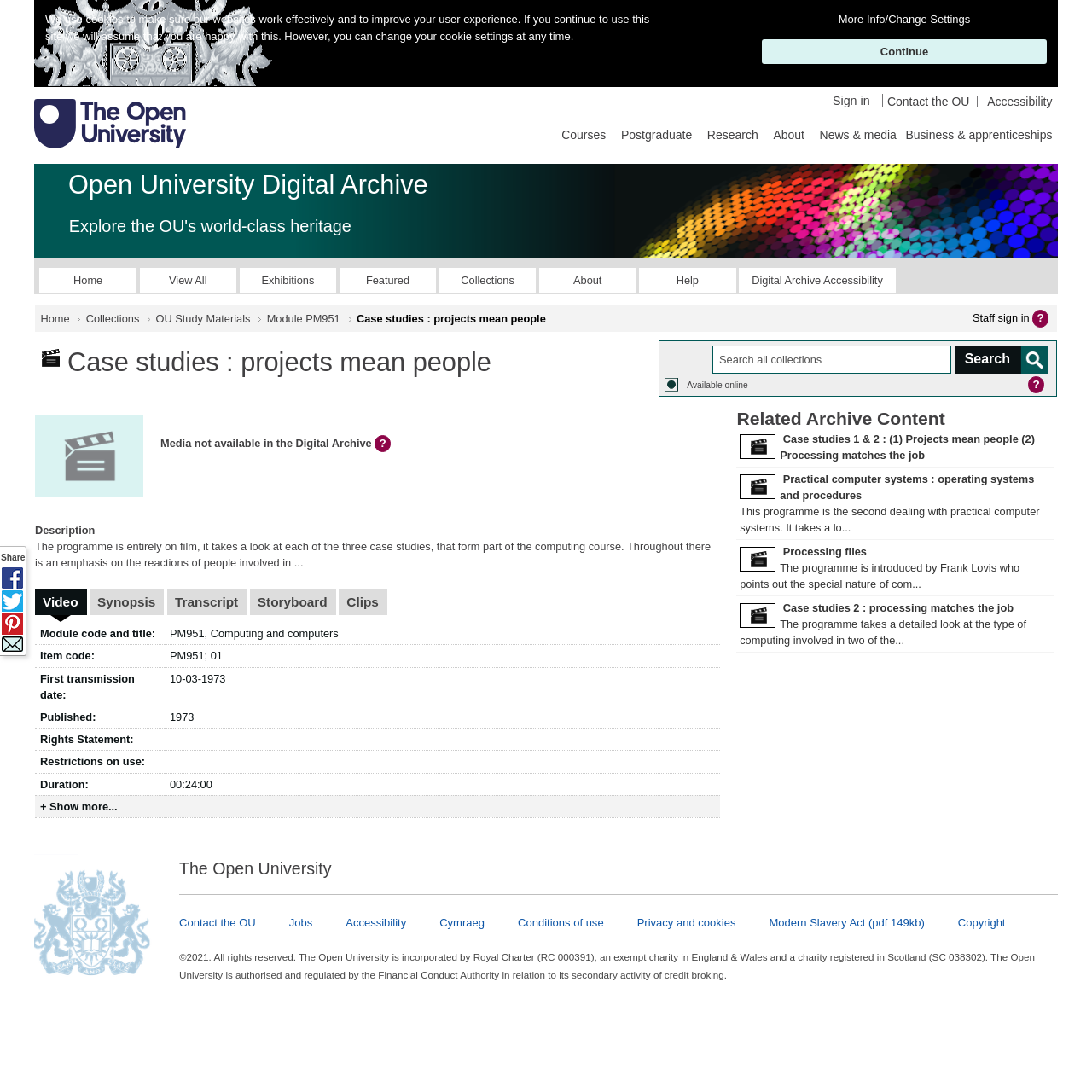Can you specify the bounding box coordinates of the area that needs to be clicked to fulfill the following instruction: "Search all collections"?

[0.652, 0.316, 0.871, 0.342]